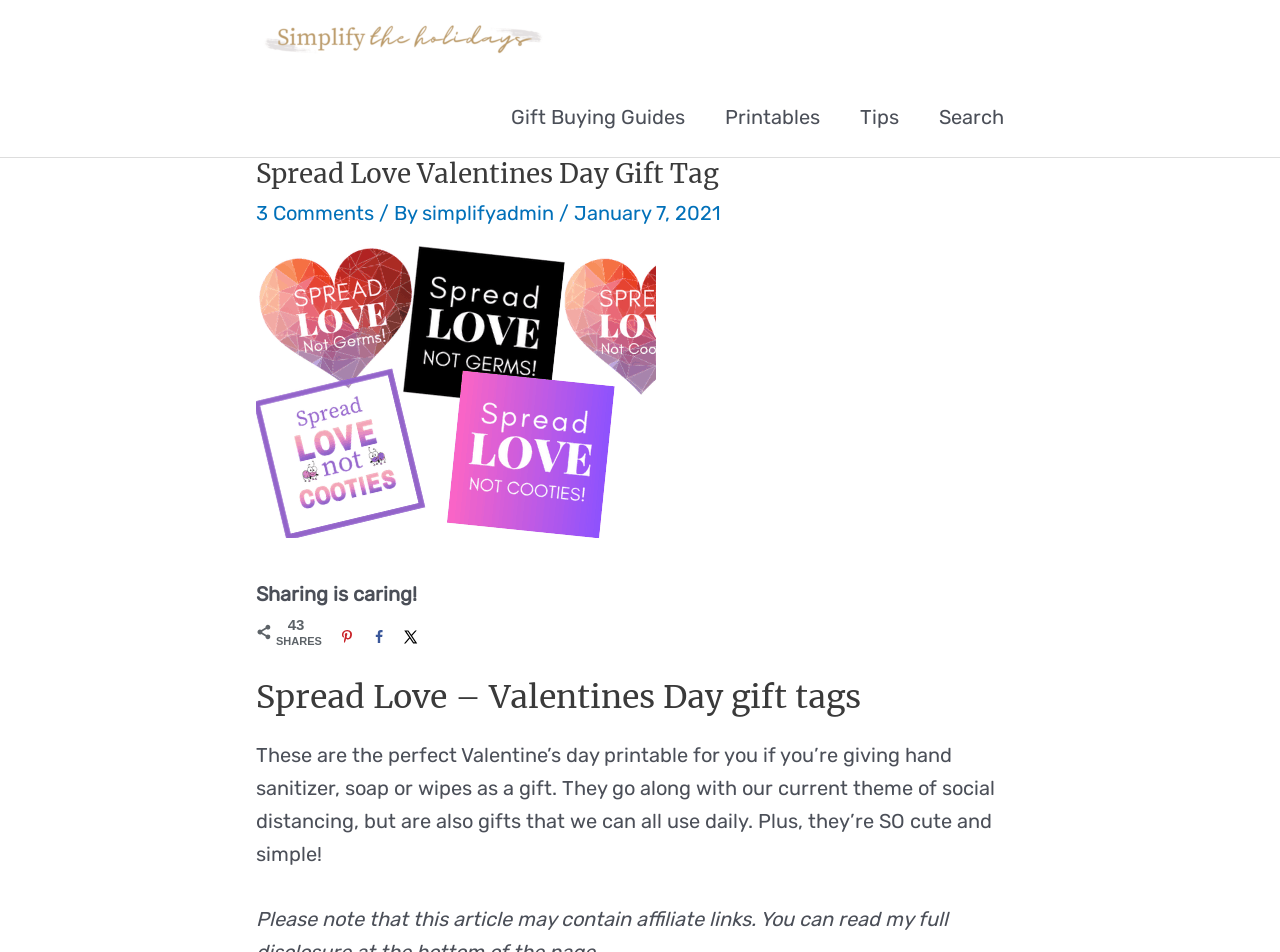Please provide a comprehensive response to the question based on the details in the image: What is the purpose of the printable tags?

The purpose of the printable tags is to serve as gift tags, which is implied by the text 'These are the perfect Valentine’s day printable for you if you’re giving hand sanitizer, soap or wipes as a gift.'